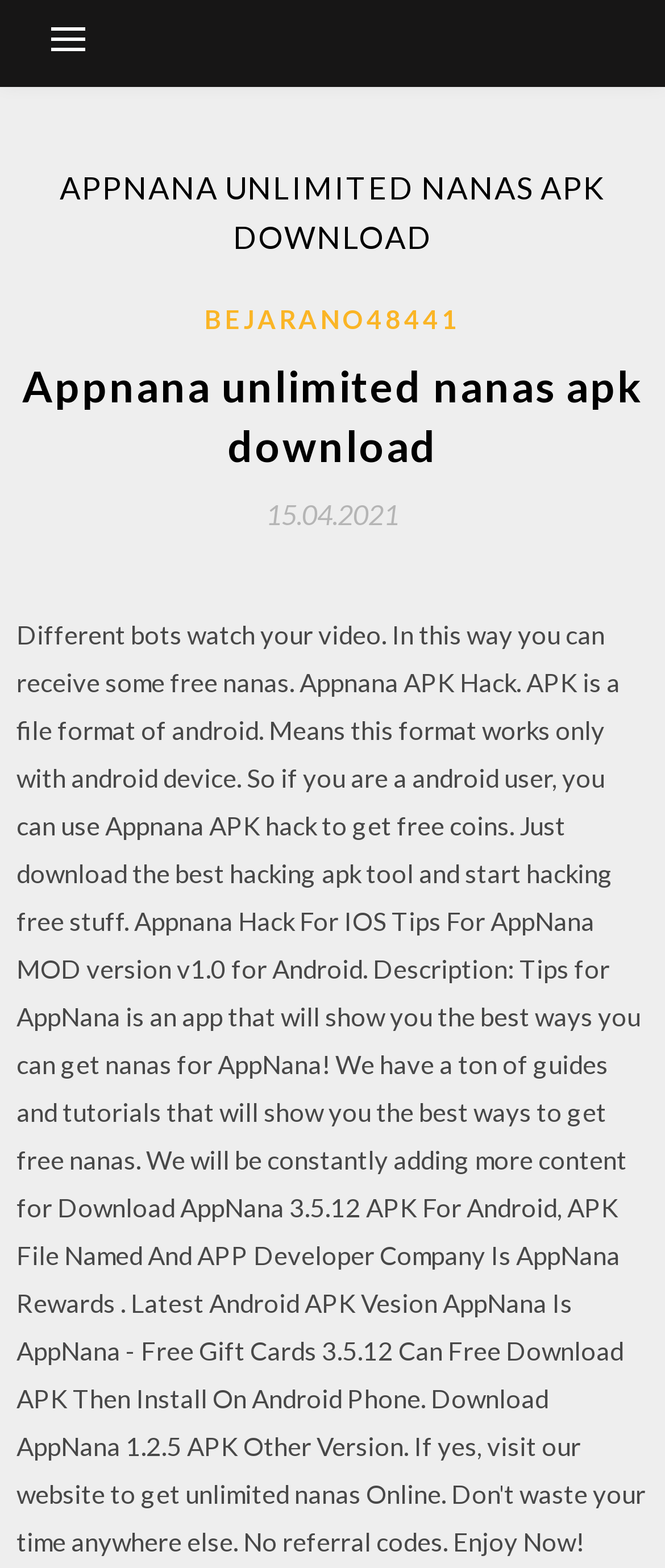Generate the text content of the main headline of the webpage.

APPNANA UNLIMITED NANAS APK DOWNLOAD